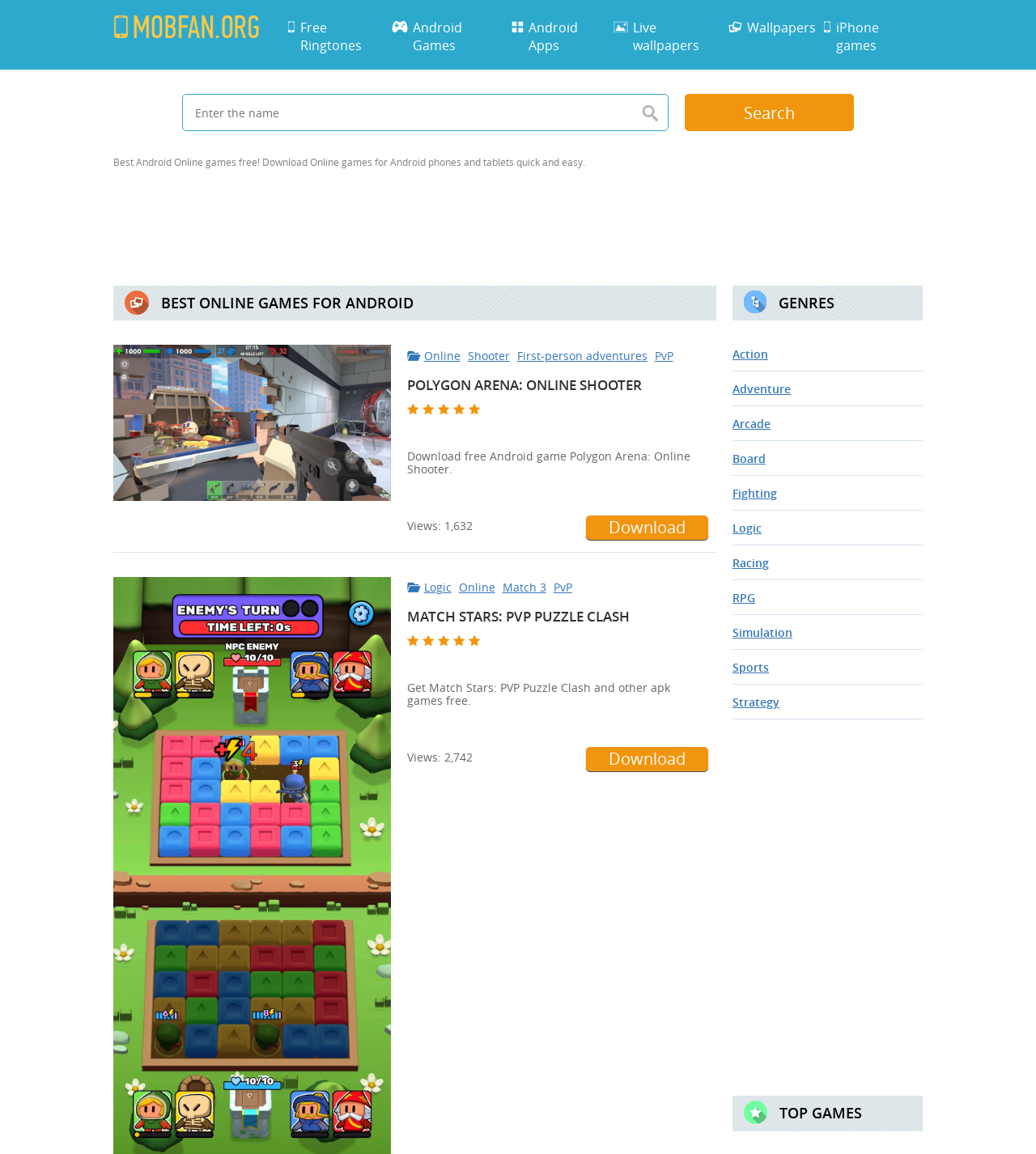How many game genres are listed?
Give a one-word or short phrase answer based on the image.

14